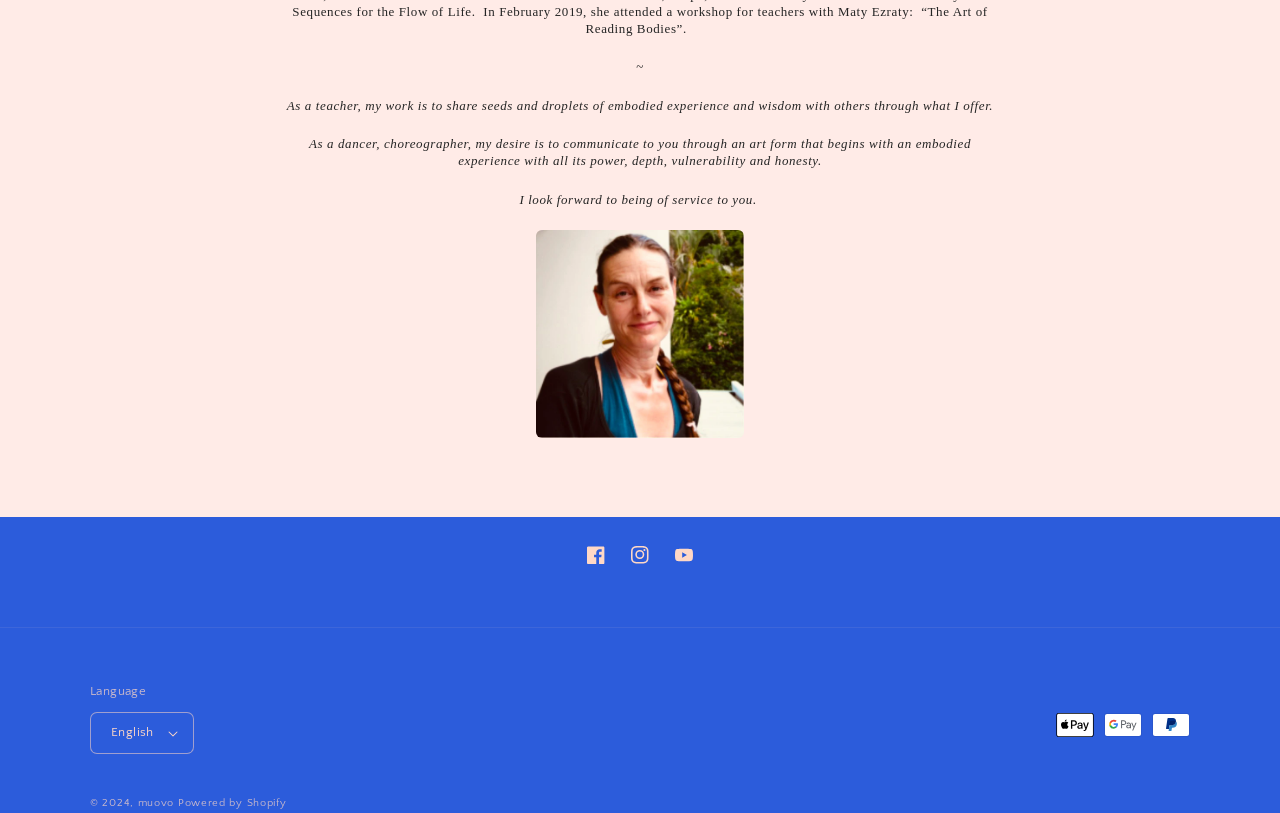Locate the bounding box coordinates for the element described below: "Powered by Shopify". The coordinates must be four float values between 0 and 1, formatted as [left, top, right, bottom].

[0.139, 0.98, 0.224, 0.995]